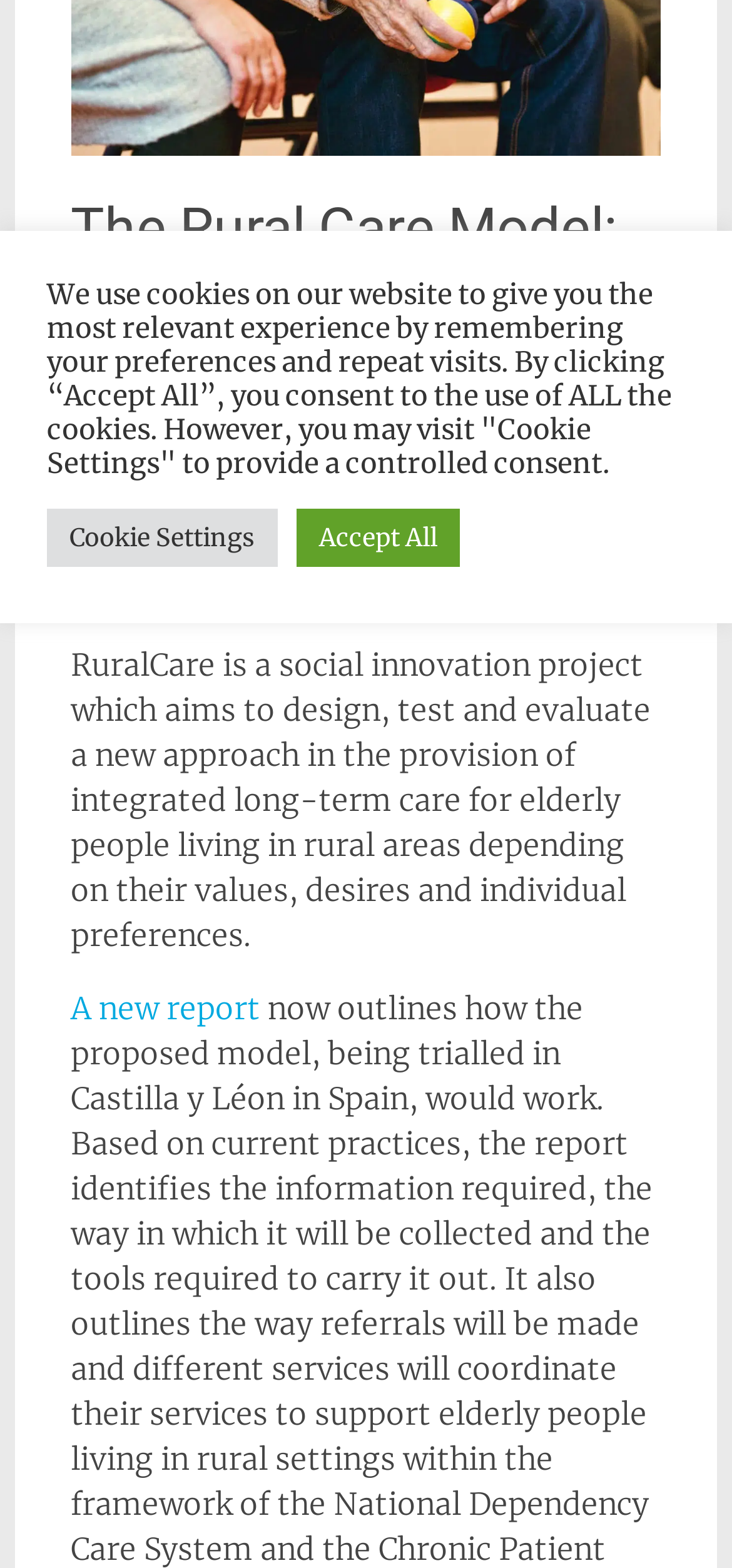Determine the bounding box coordinates for the HTML element described here: "A new report".

[0.097, 0.631, 0.356, 0.655]